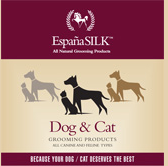Please reply to the following question with a single word or a short phrase:
What is emphasized by the España SILK logo?

Commitment to natural ingredients